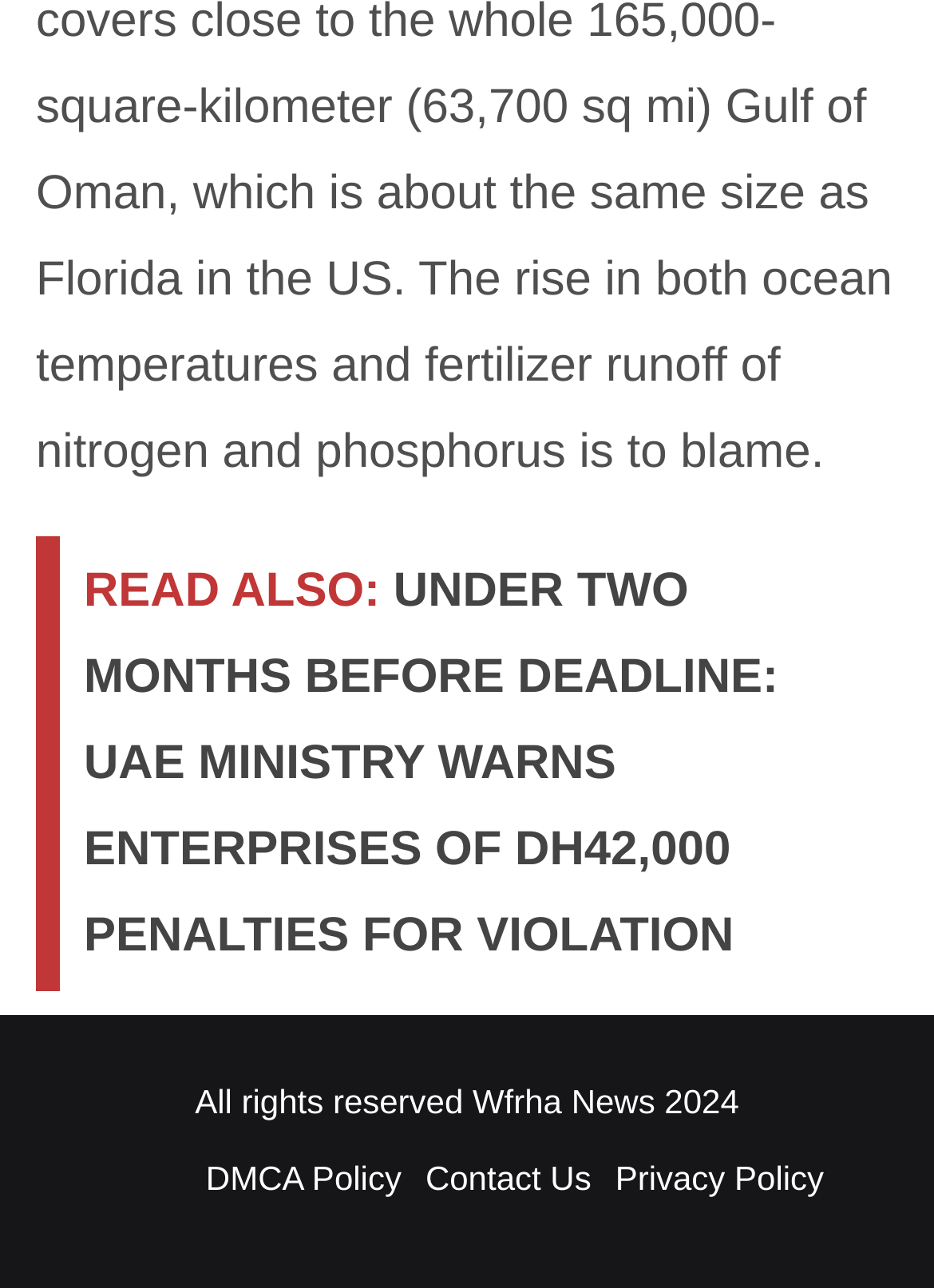Can you find the bounding box coordinates for the UI element given this description: "DMCA Policy"? Provide the coordinates as four float numbers between 0 and 1: [left, top, right, bottom].

[0.22, 0.899, 0.43, 0.929]